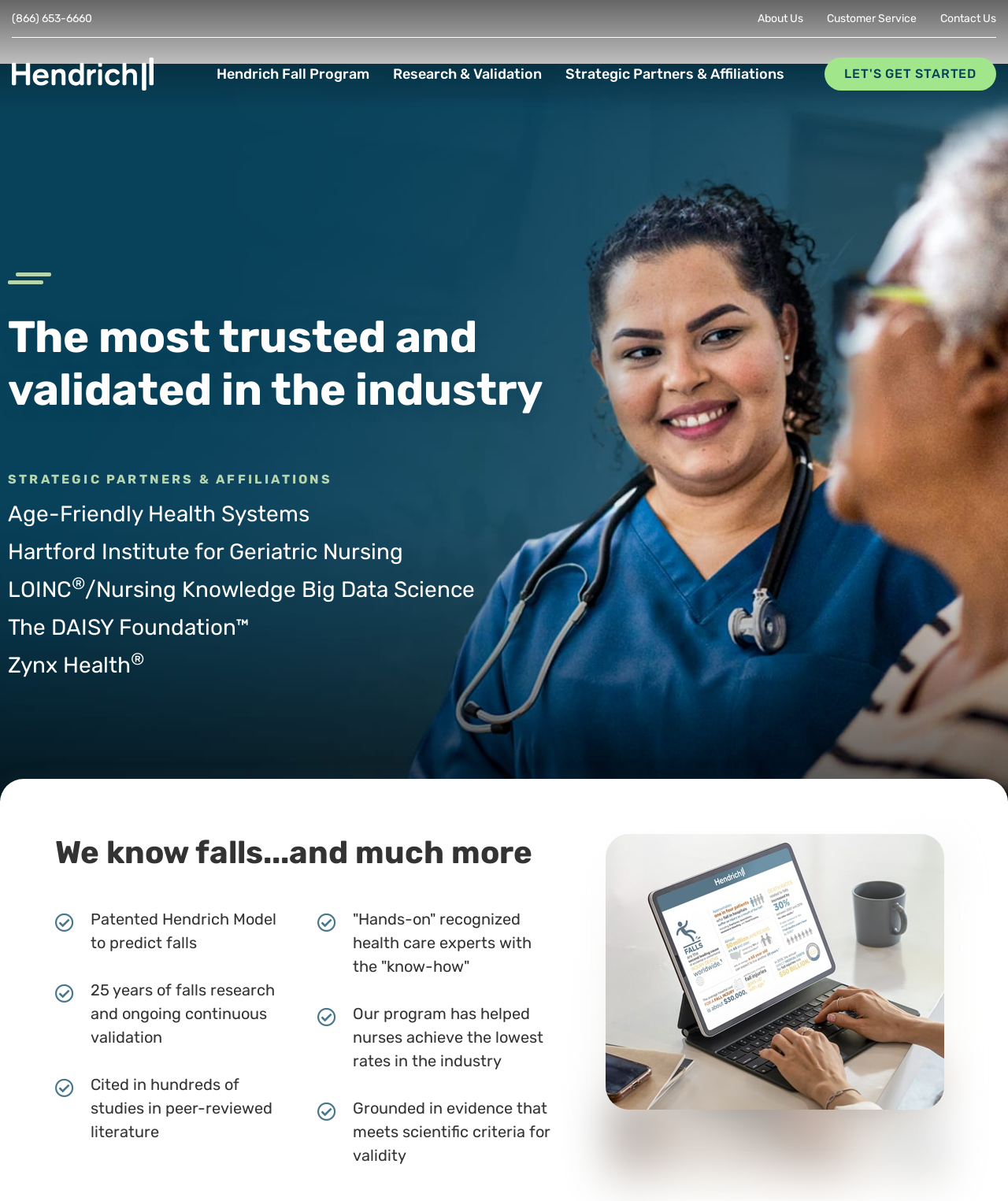Find the bounding box coordinates of the clickable area required to complete the following action: "Learn about the Hendrich Fall Program".

[0.215, 0.056, 0.367, 0.068]